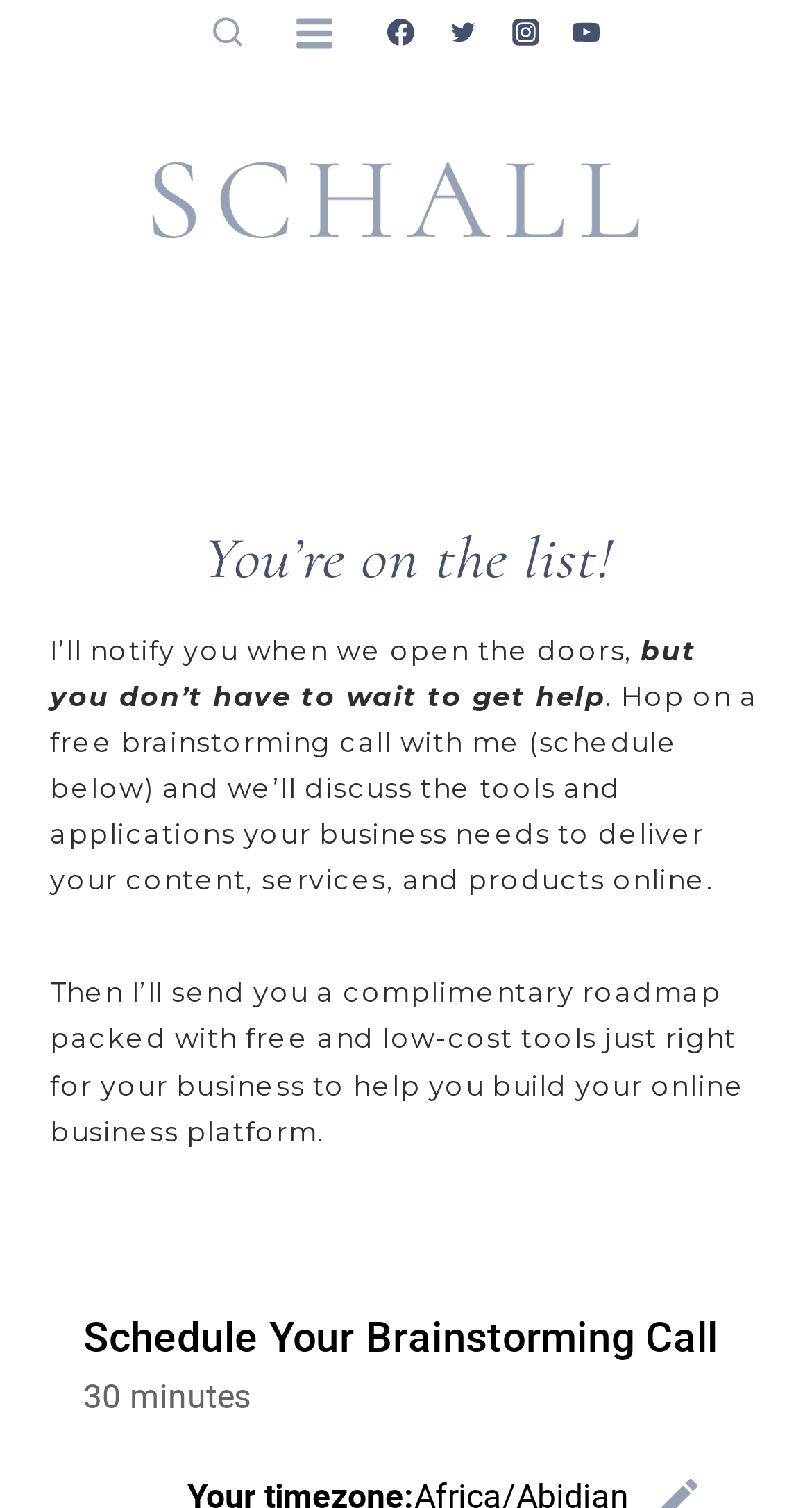Describe the webpage in detail, including text, images, and layout.

The webpage appears to be a success page for a bootcamp waitlist, with a prominent heading "You're on the list!" located near the top center of the page. Below the heading, there are three paragraphs of text that explain the benefits of being on the waitlist, including the opportunity to receive a complimentary roadmap and schedule a free brainstorming call.

At the top right corner of the page, there are five social media links, each accompanied by an icon, for Facebook, Twitter, Instagram, and YouTube. These links are arranged horizontally and are relatively small in size.

Near the top left corner, there are two buttons: "View Search Form" and "Open menu", with the latter containing a toggle menu icon. These buttons are relatively small and are positioned close to each other.

The overall layout of the page is simple and easy to navigate, with a clear focus on the main content and a minimal number of UI elements.